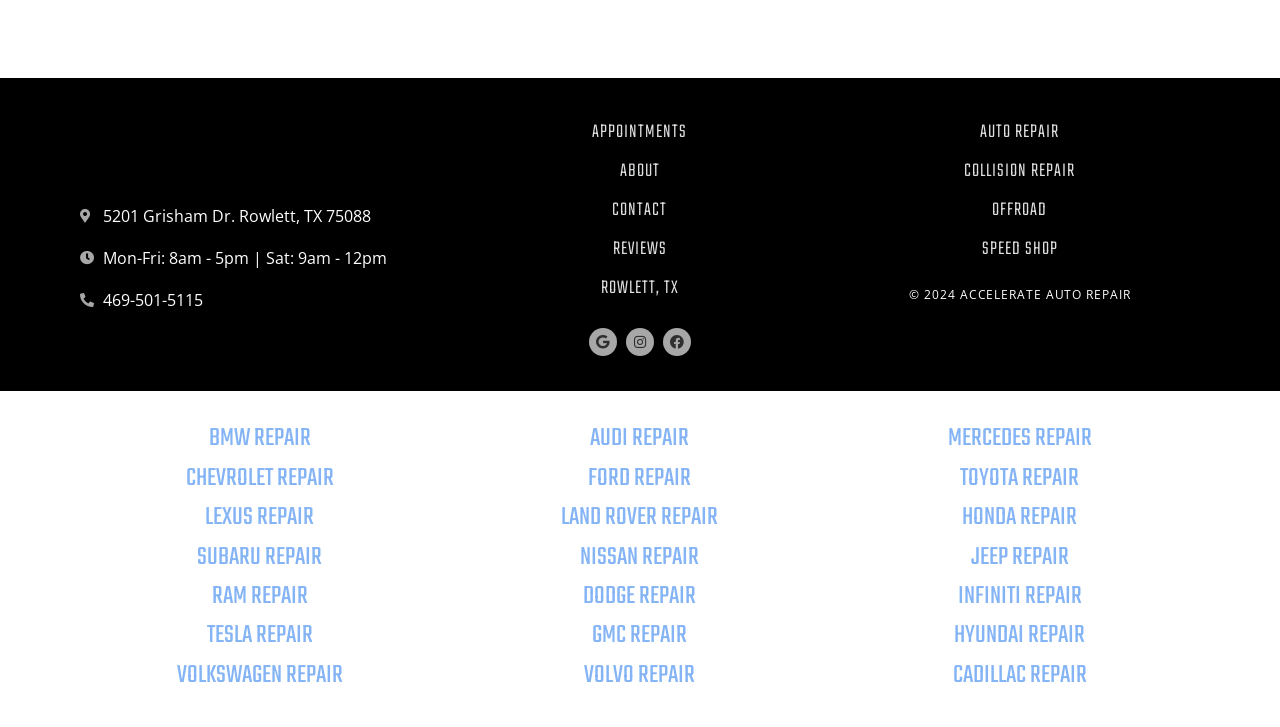Please identify the bounding box coordinates of the element's region that needs to be clicked to fulfill the following instruction: "Get directions to 5201 Grisham Dr. Rowlett, TX 75088". The bounding box coordinates should consist of four float numbers between 0 and 1, i.e., [left, top, right, bottom].

[0.062, 0.273, 0.344, 0.322]